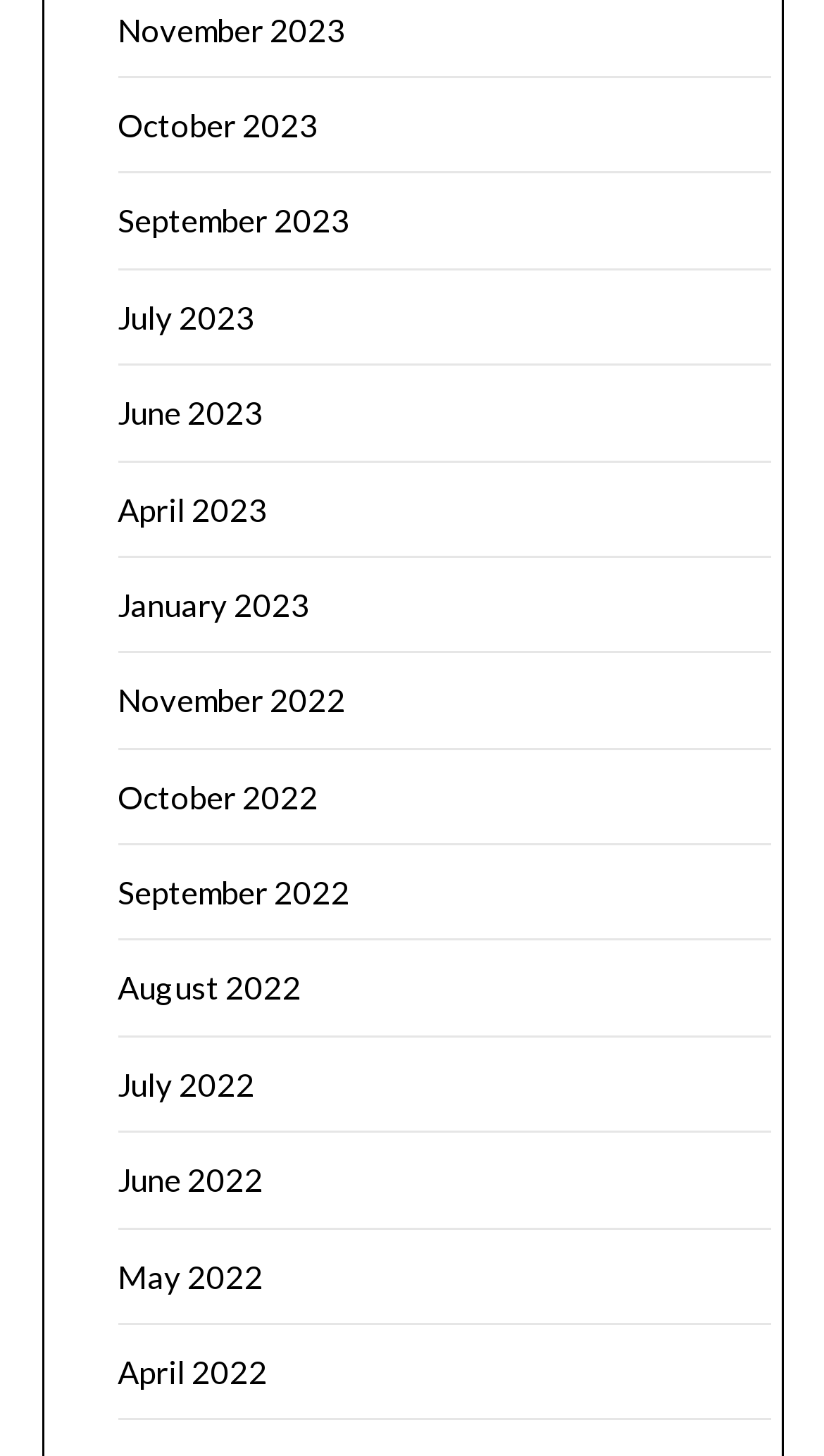How many months are listed in 2022?
Answer the question with a thorough and detailed explanation.

I counted the number of links that contain '2022' in their text, and found that there are 6 months listed in 2022, namely November, October, September, August, July, and June.